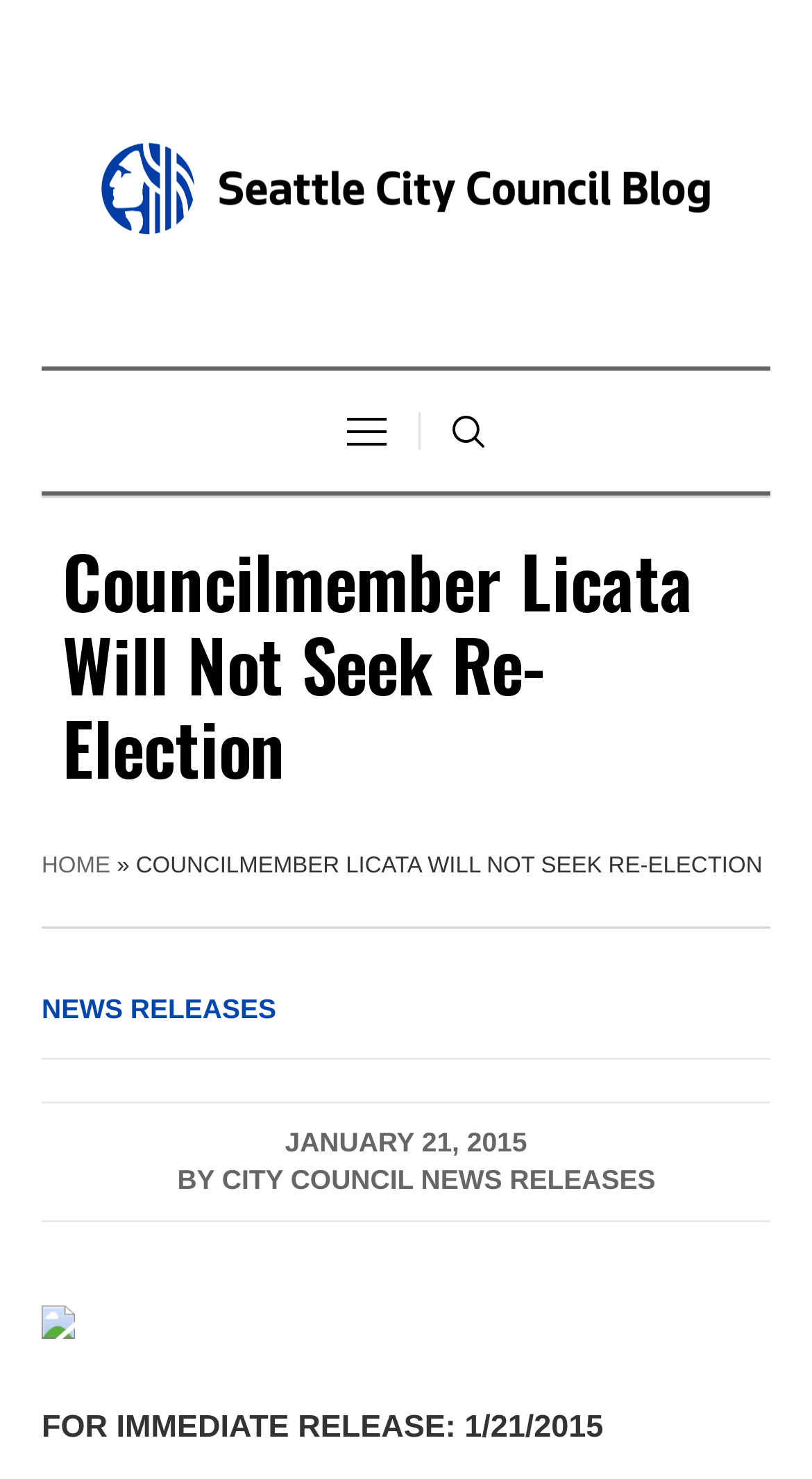Provide the bounding box coordinates in the format (top-left x, top-left y, bottom-right x, bottom-right y). All values are floating point numbers between 0 and 1. Determine the bounding box coordinate of the UI element described as: title="Seattle City Council Blog"

[0.115, 0.084, 0.885, 0.171]